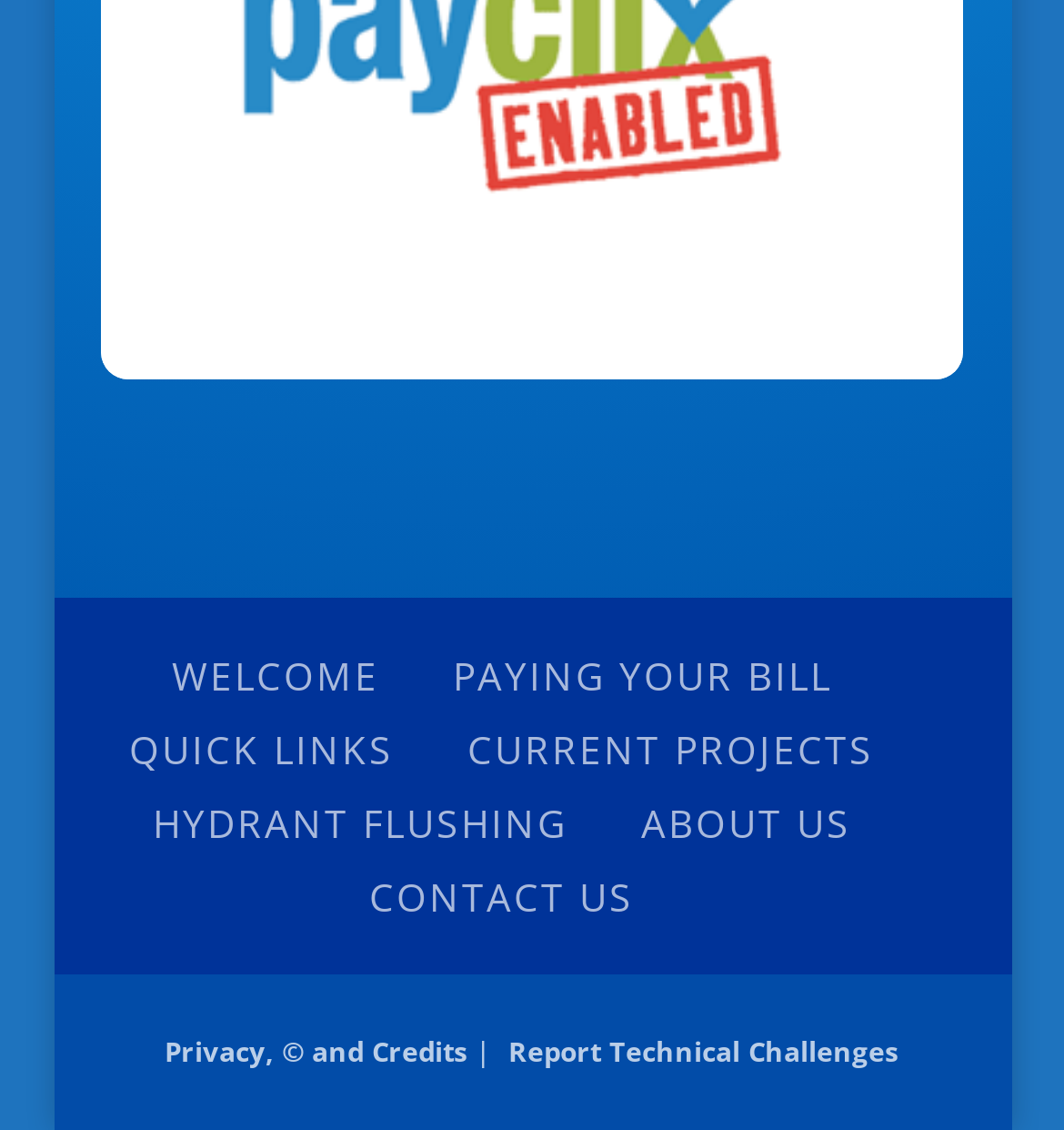Answer the question in a single word or phrase:
What is the last link on the bottom?

Report Technical Challenges